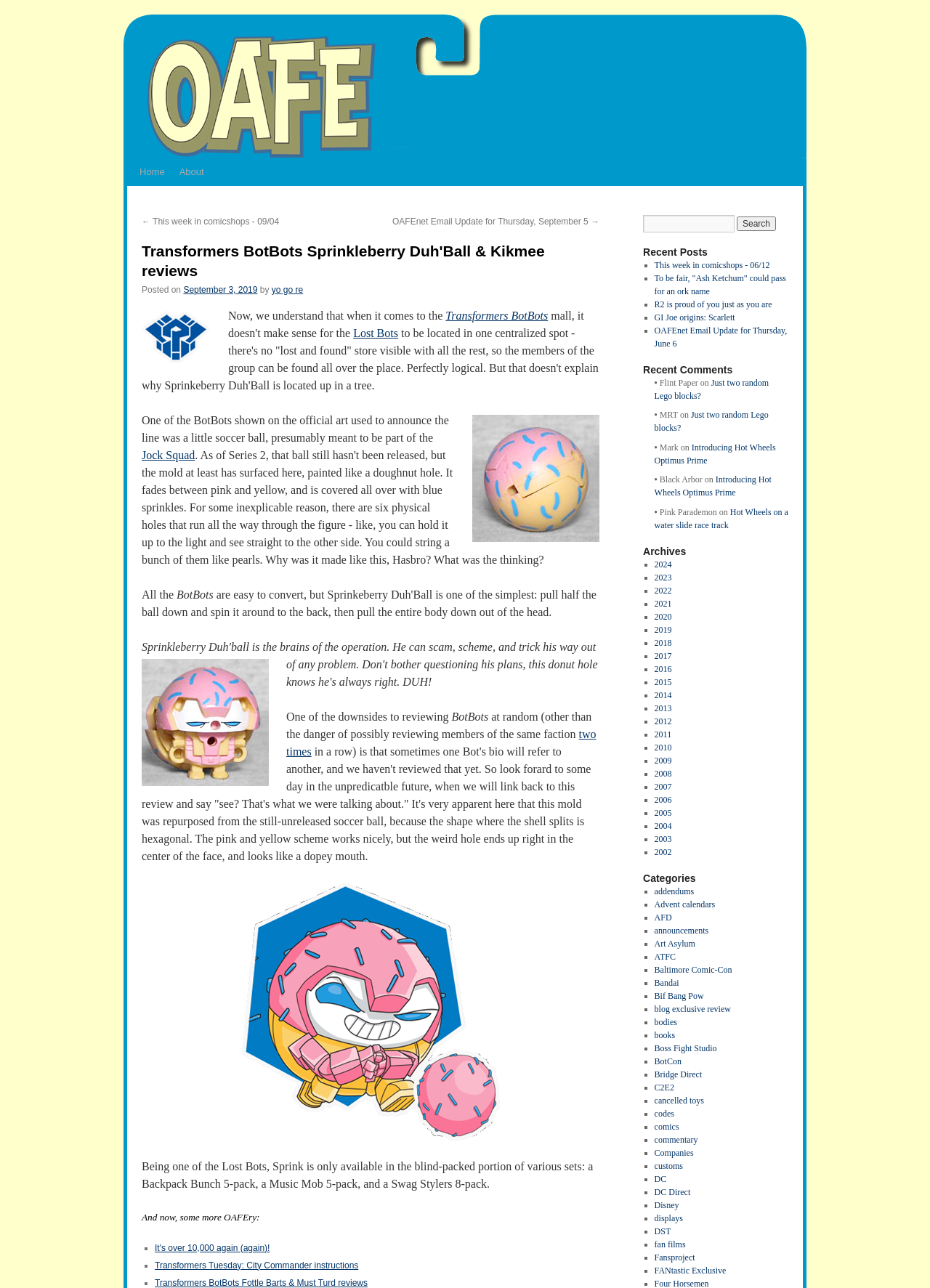Determine the bounding box coordinates for the area that should be clicked to carry out the following instruction: "Visit the 'Home' page".

[0.142, 0.123, 0.185, 0.144]